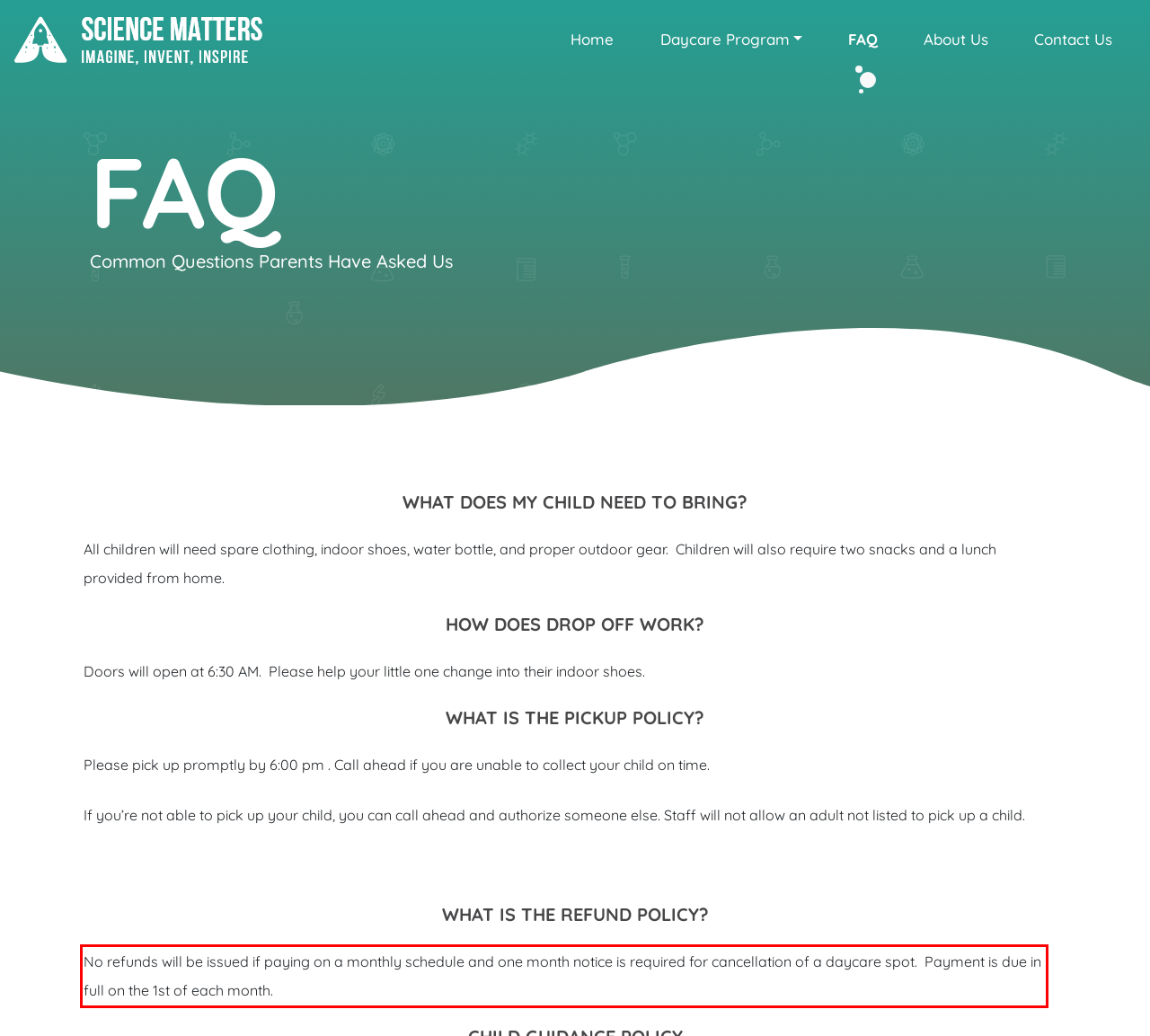From the provided screenshot, extract the text content that is enclosed within the red bounding box.

No refunds will be issued if paying on a monthly schedule and one month notice is required for cancellation of a daycare spot. Payment is due in full on the 1st of each month.